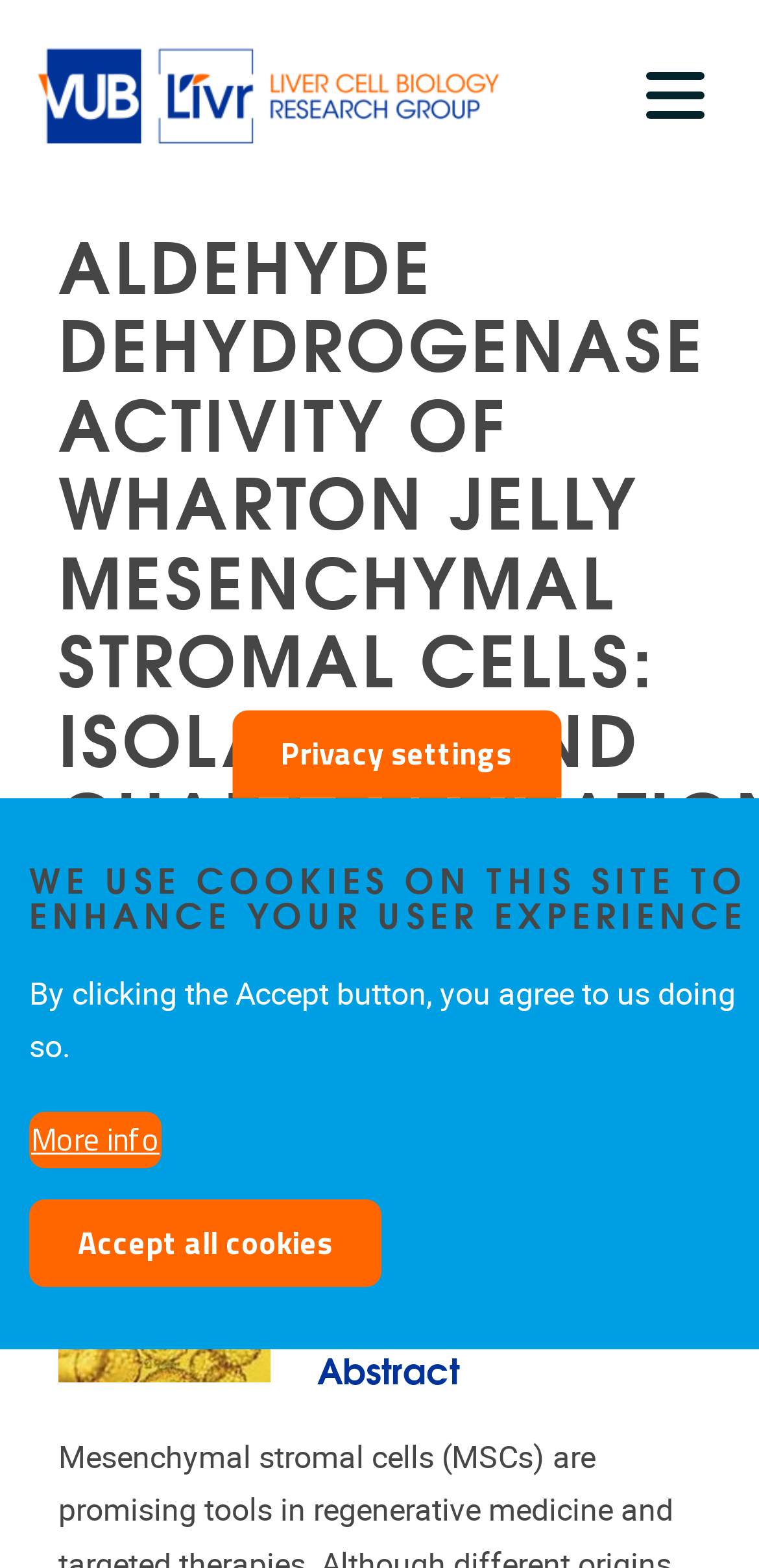What is the primary heading on this webpage?

ALDEHYDE DEHYDROGENASE ACTIVITY OF WHARTON JELLY MESENCHYMAL STROMAL CELLS: ISOLATION AND CHARACTERIZATION